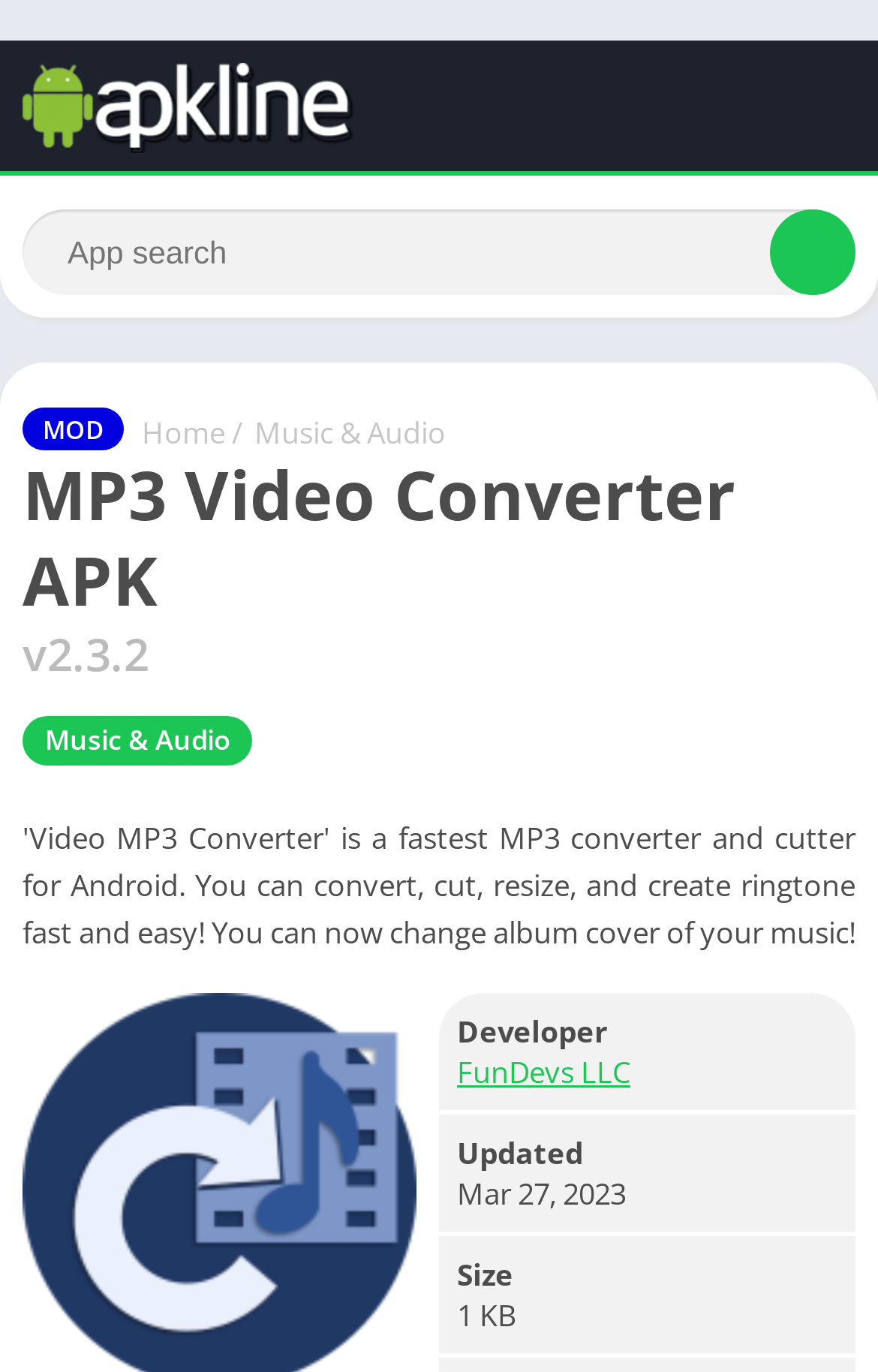Please provide a comprehensive answer to the question below using the information from the image: What is the size of the APK?

The size of the APK can be found in the static text element, which is '1 KB', located below the 'Size' label.